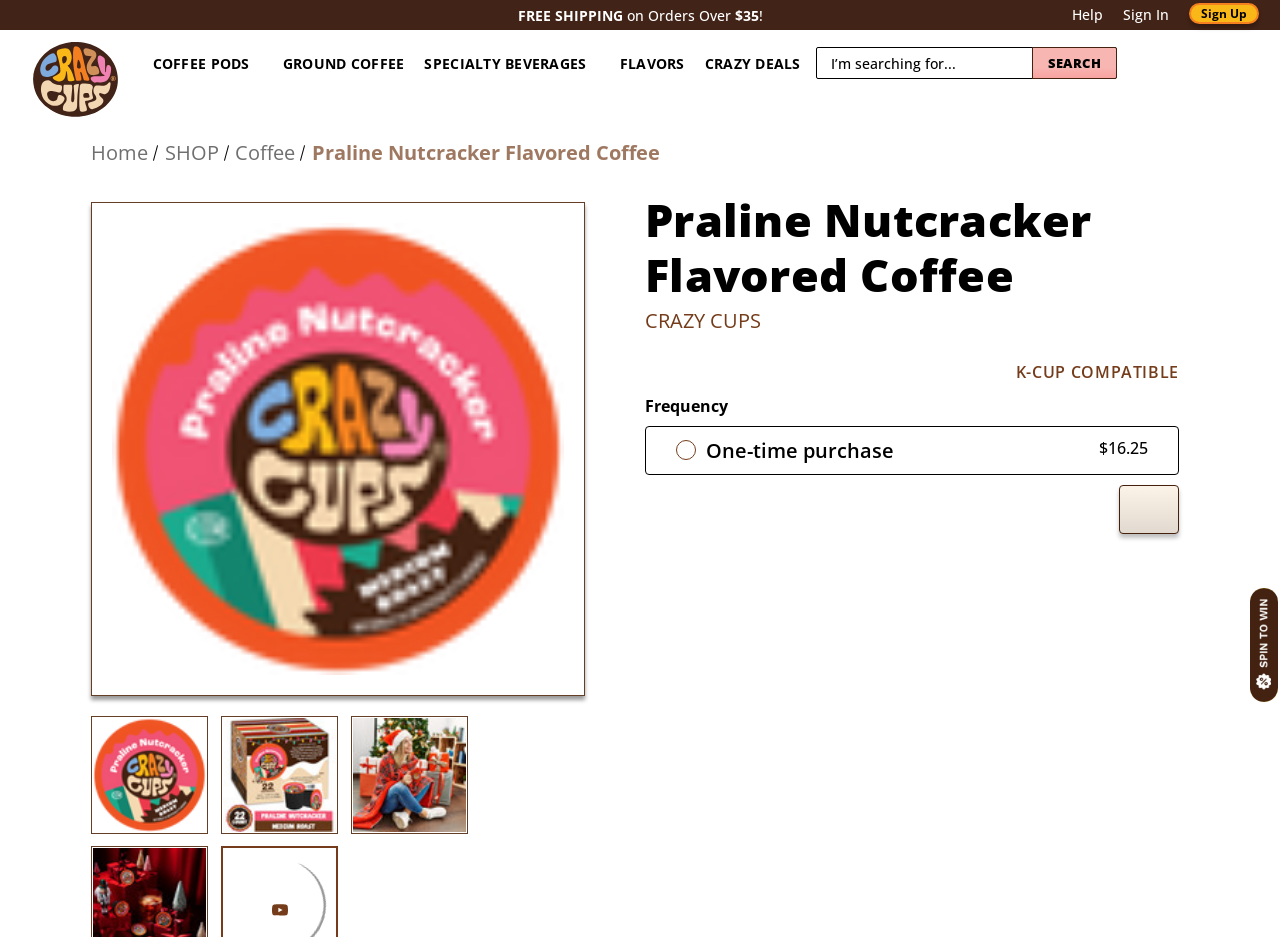Please provide a comprehensive response to the question below by analyzing the image: 
What is the minimum order amount for free shipping?

I found the answer by looking at the top section of the webpage, where it says 'FREE SHIPPING on Orders Over $35'. This indicates that the minimum order amount for free shipping is $35.